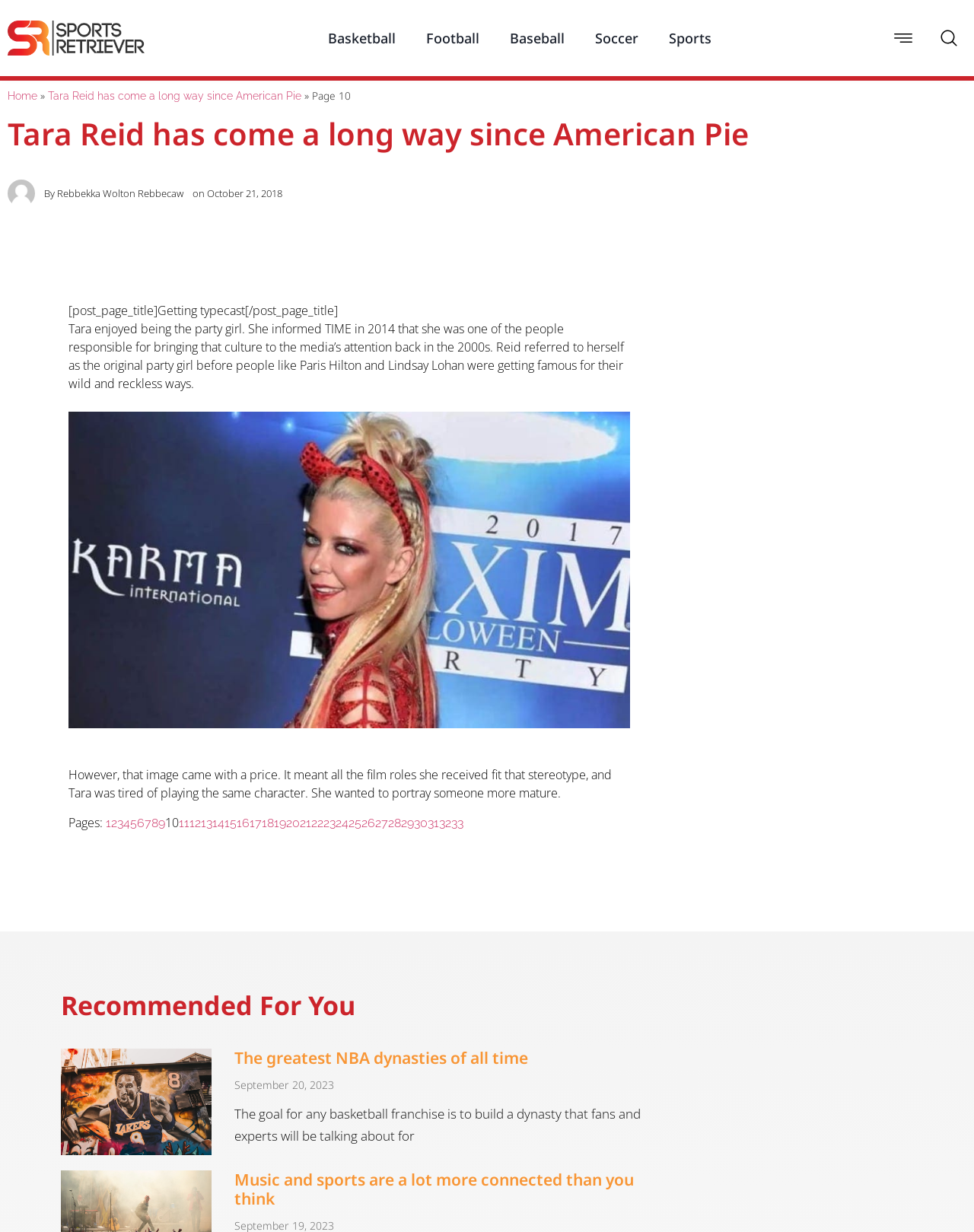Determine the bounding box coordinates of the clickable element necessary to fulfill the instruction: "Read the 'Recommended For You' section". Provide the coordinates as four float numbers within the 0 to 1 range, i.e., [left, top, right, bottom].

[0.062, 0.805, 0.365, 0.826]